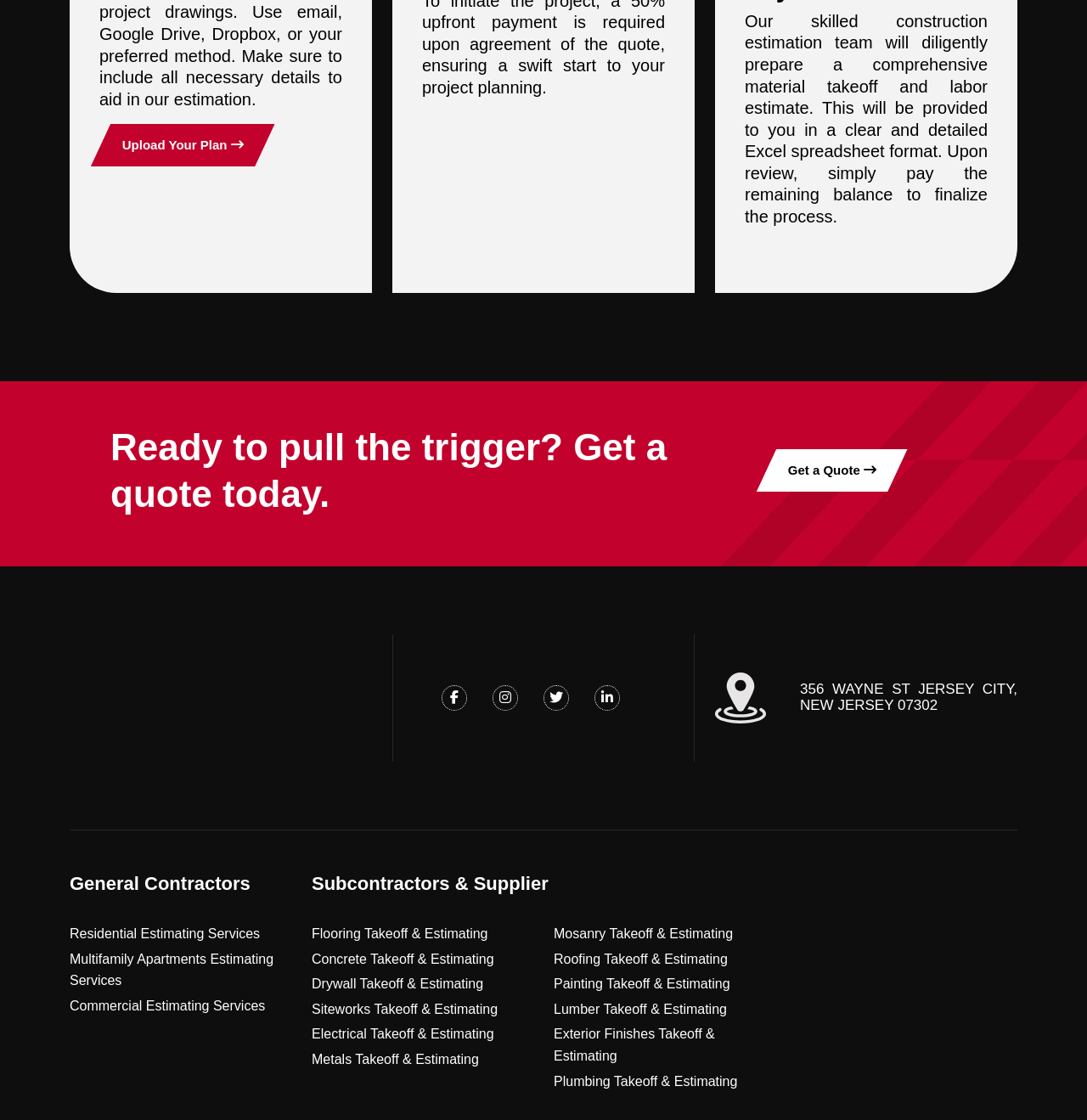Respond to the following question using a concise word or phrase: 
What types of estimating services are offered?

Residential, Multifamily, Commercial